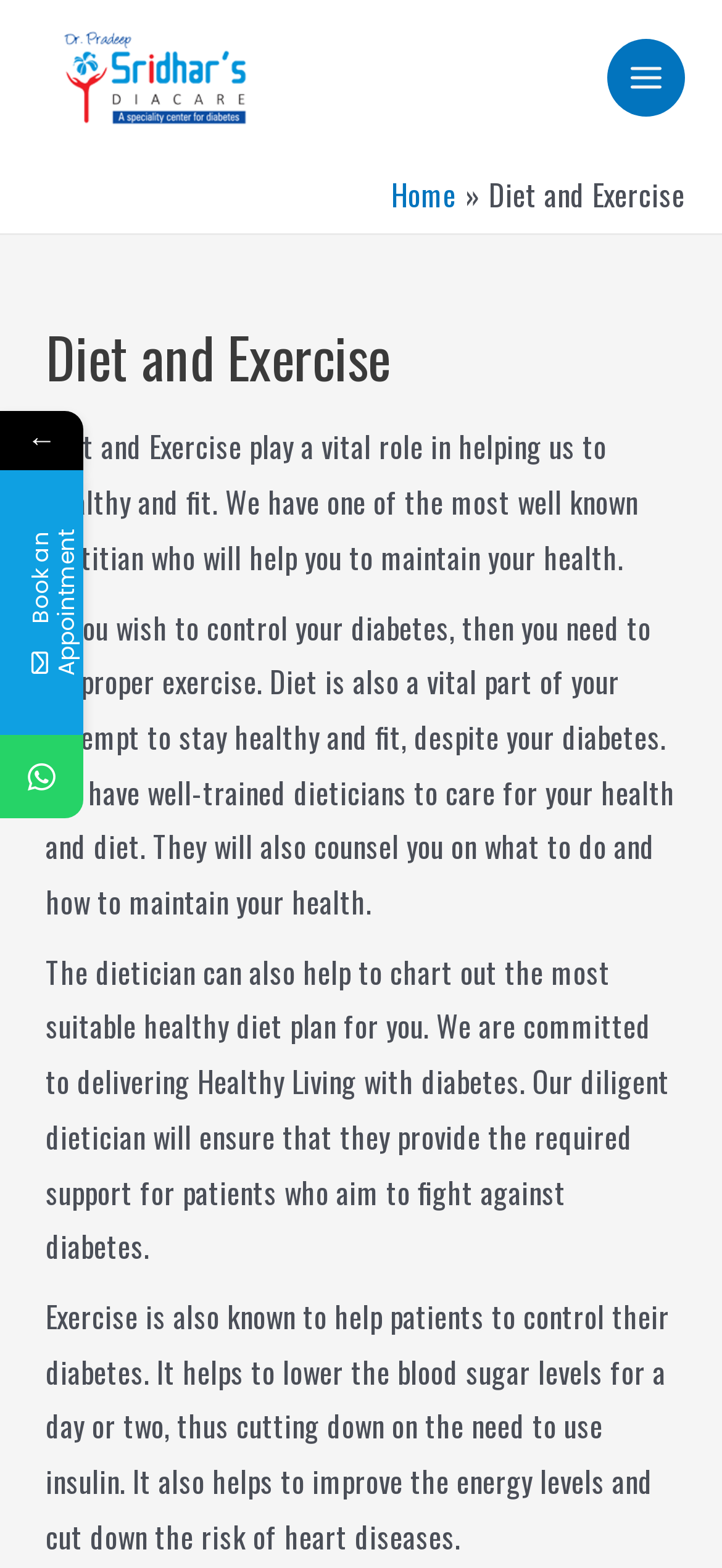Identify the bounding box coordinates for the UI element described as: "Main Menu". The coordinates should be provided as four floats between 0 and 1: [left, top, right, bottom].

[0.84, 0.025, 0.949, 0.075]